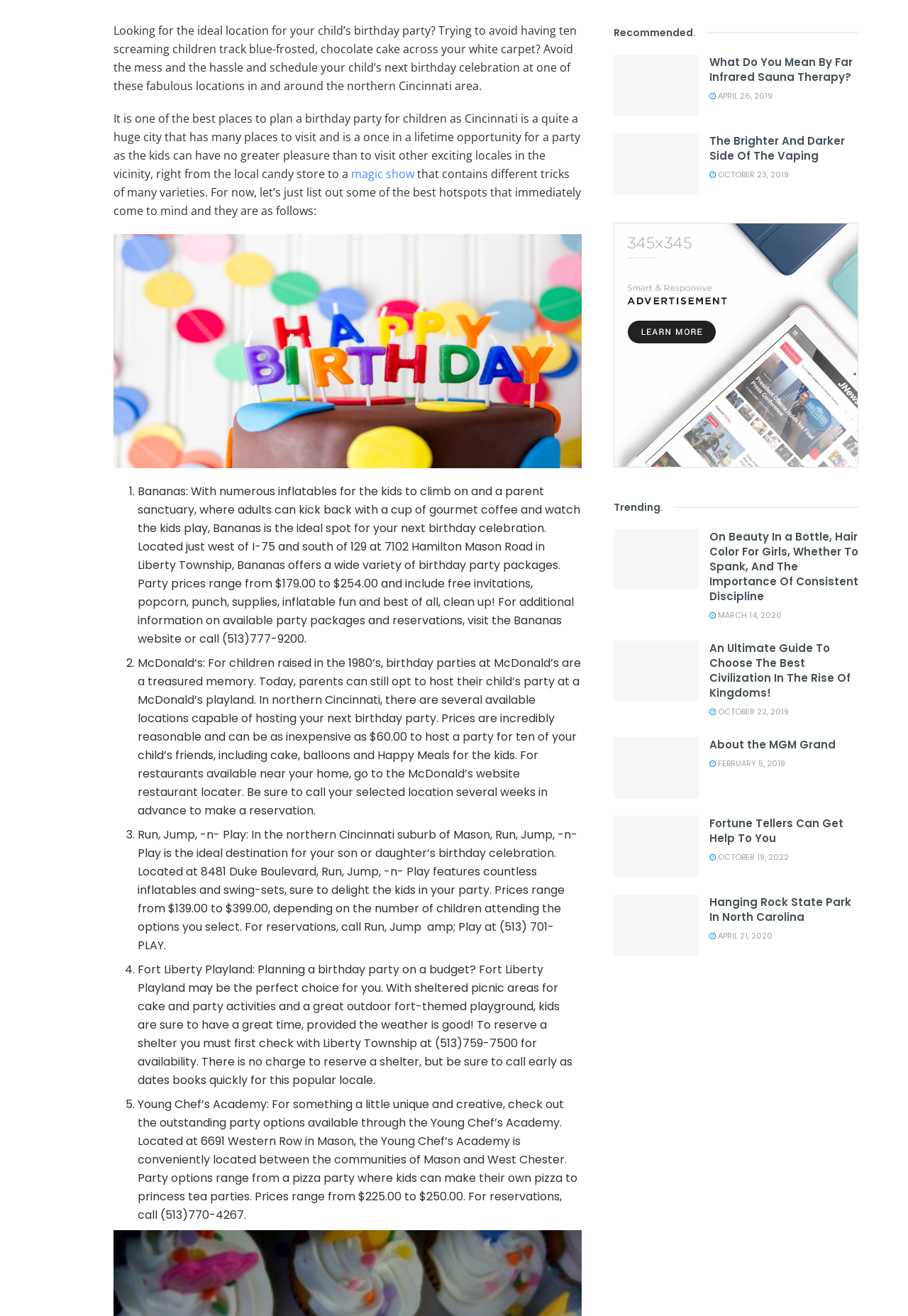Determine the bounding box coordinates for the region that must be clicked to execute the following instruction: "View the 'On Beauty In a Bottle, Hair Color For Girls, Whether To Spank, And The Importance Of Consistent Discipline' article".

[0.676, 0.402, 0.945, 0.473]